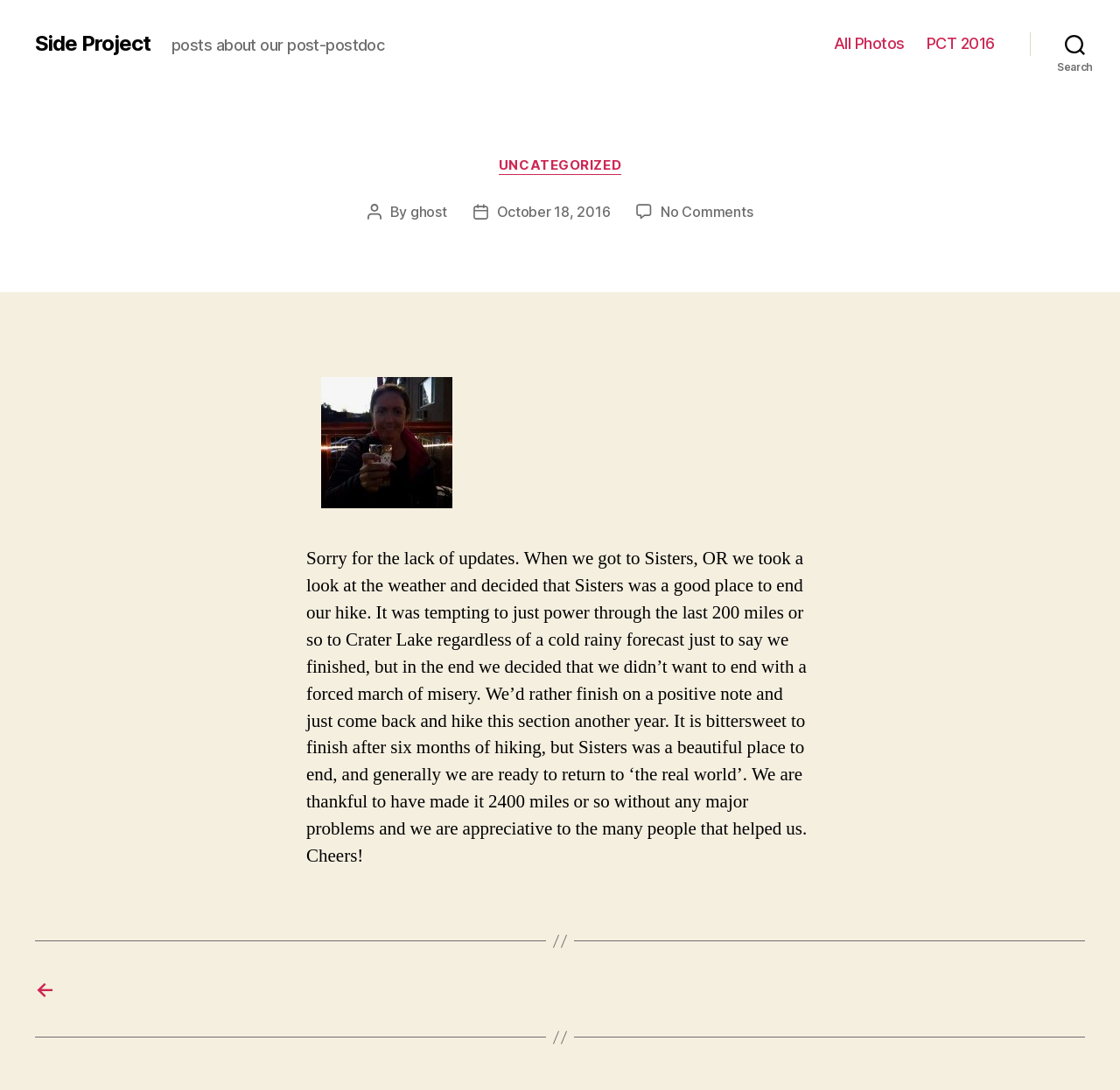Identify the bounding box coordinates of the element to click to follow this instruction: 'Go to the next post'. Ensure the coordinates are four float values between 0 and 1, provided as [left, top, right, bottom].

[0.031, 0.896, 0.969, 0.919]